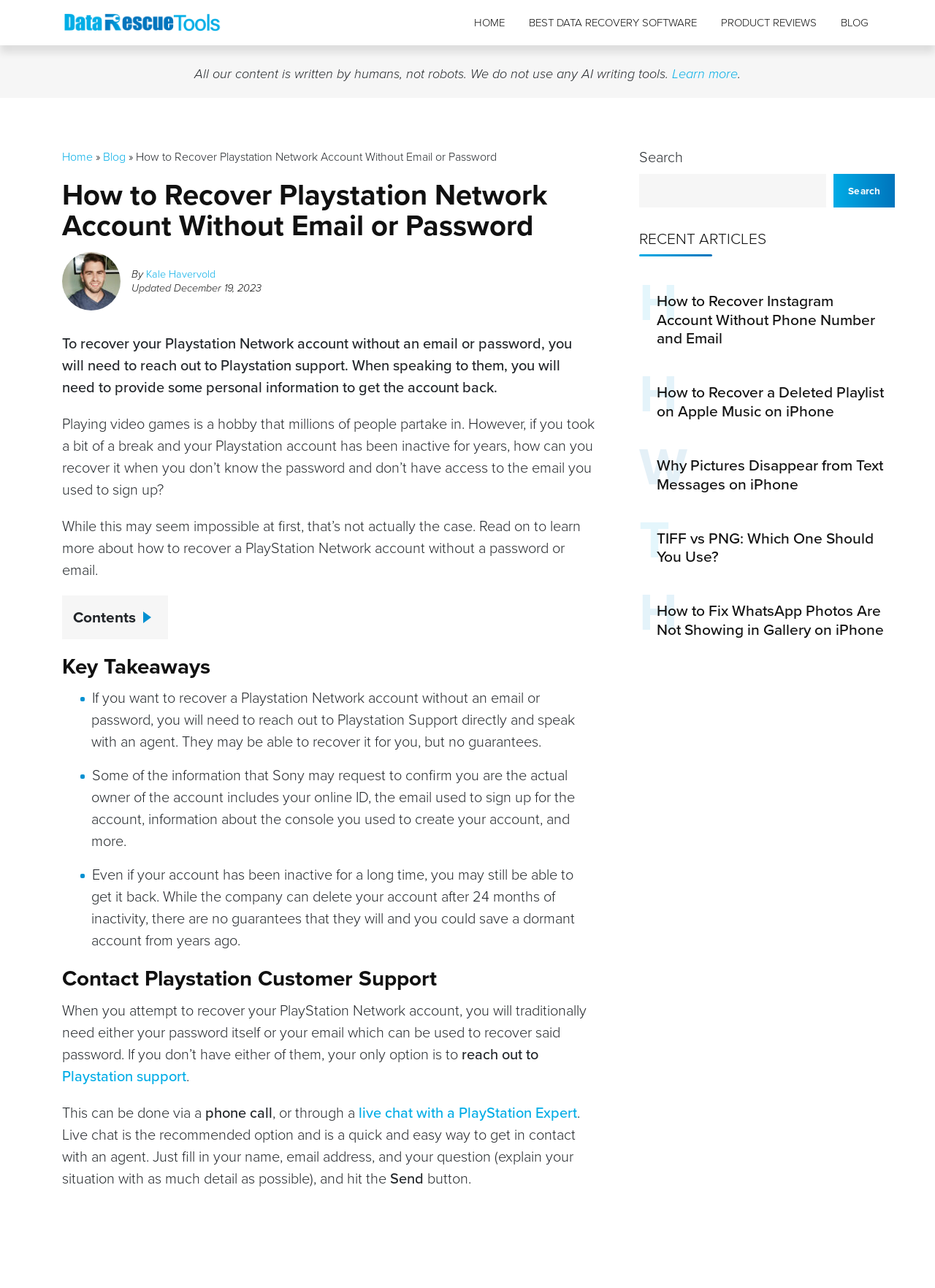Write an elaborate caption that captures the essence of the webpage.

This webpage is about recovering a PlayStation Network account without an email or password. At the top, there is a navigation bar with links to "HOME", "BEST DATA RECOVERY SOFTWARE", "PRODUCT REVIEWS", and "BLOG". Below the navigation bar, there is a statement about the website's content being written by humans, not robots, with a "Learn more" link.

The main content of the webpage is divided into sections. The first section has a heading "How to Recover Playstation Network Account Without Email or Password" and an image of an avatar photo. The section provides an introduction to the problem of recovering a PlayStation Network account without an email or password and explains that it is possible to do so by reaching out to PlayStation support.

The next section is a brief overview of the article, followed by a table of contents. The main article is divided into sections, including "Key Takeaways", "Contact Playstation Customer Support", and others. Each section provides detailed information on how to recover a PlayStation Network account without an email or password, including the information that Sony may request to confirm ownership of the account.

On the right side of the webpage, there is a search bar and a section titled "RECENT ARTICLES" with links to four recent articles, including "How to Recover Instagram Account Without Phone Number and Email", "How to Recover a Deleted Playlist on Apple Music on iPhone", "Why Pictures Disappear from Text Messages on iPhone", and "TIFF vs PNG: Which One Should You Use?".